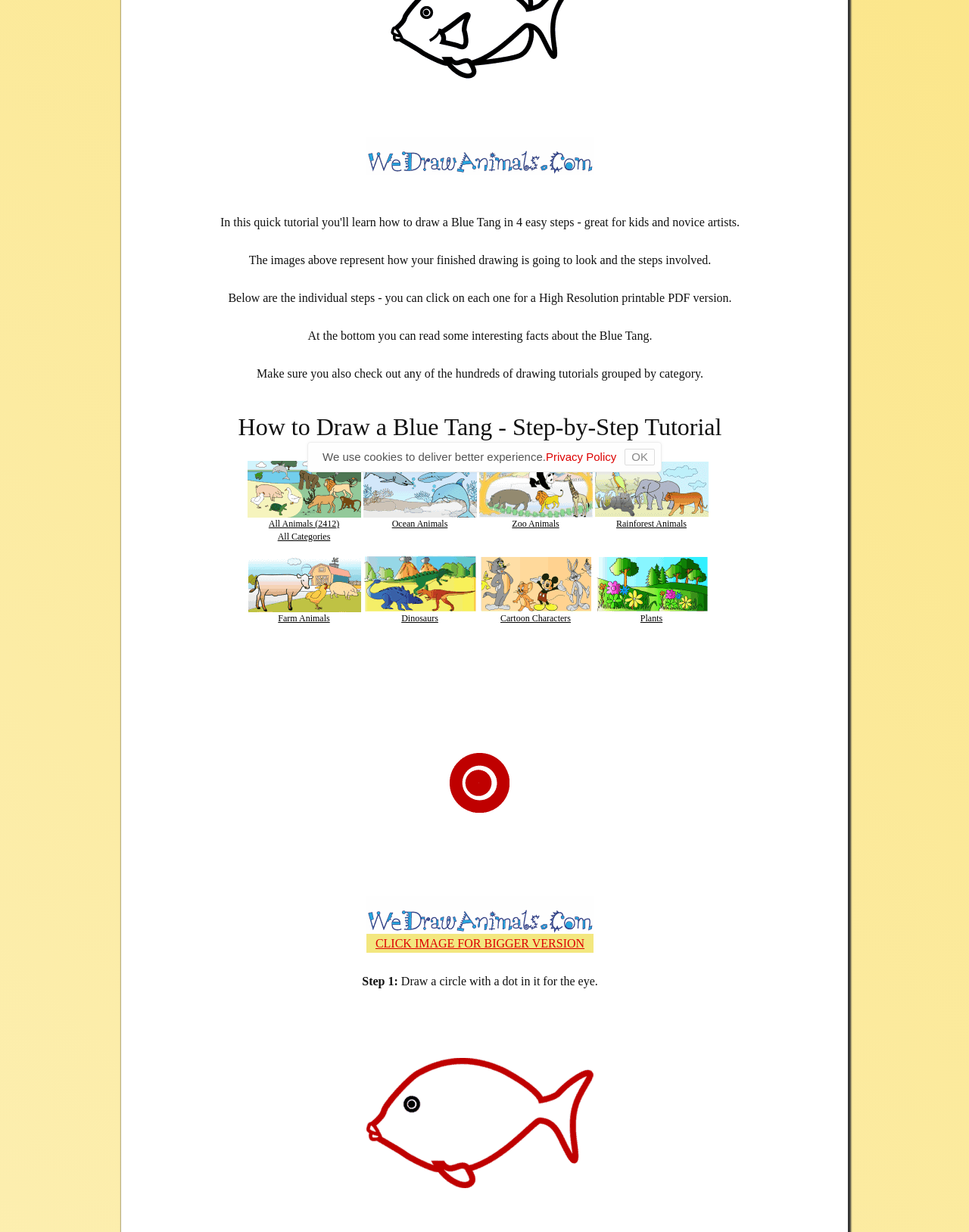Bounding box coordinates are specified in the format (top-left x, top-left y, bottom-right x, bottom-right y). All values are floating point numbers bounded between 0 and 1. Please provide the bounding box coordinate of the region this sentence describes: Rainforest Animals

[0.614, 0.42, 0.731, 0.439]